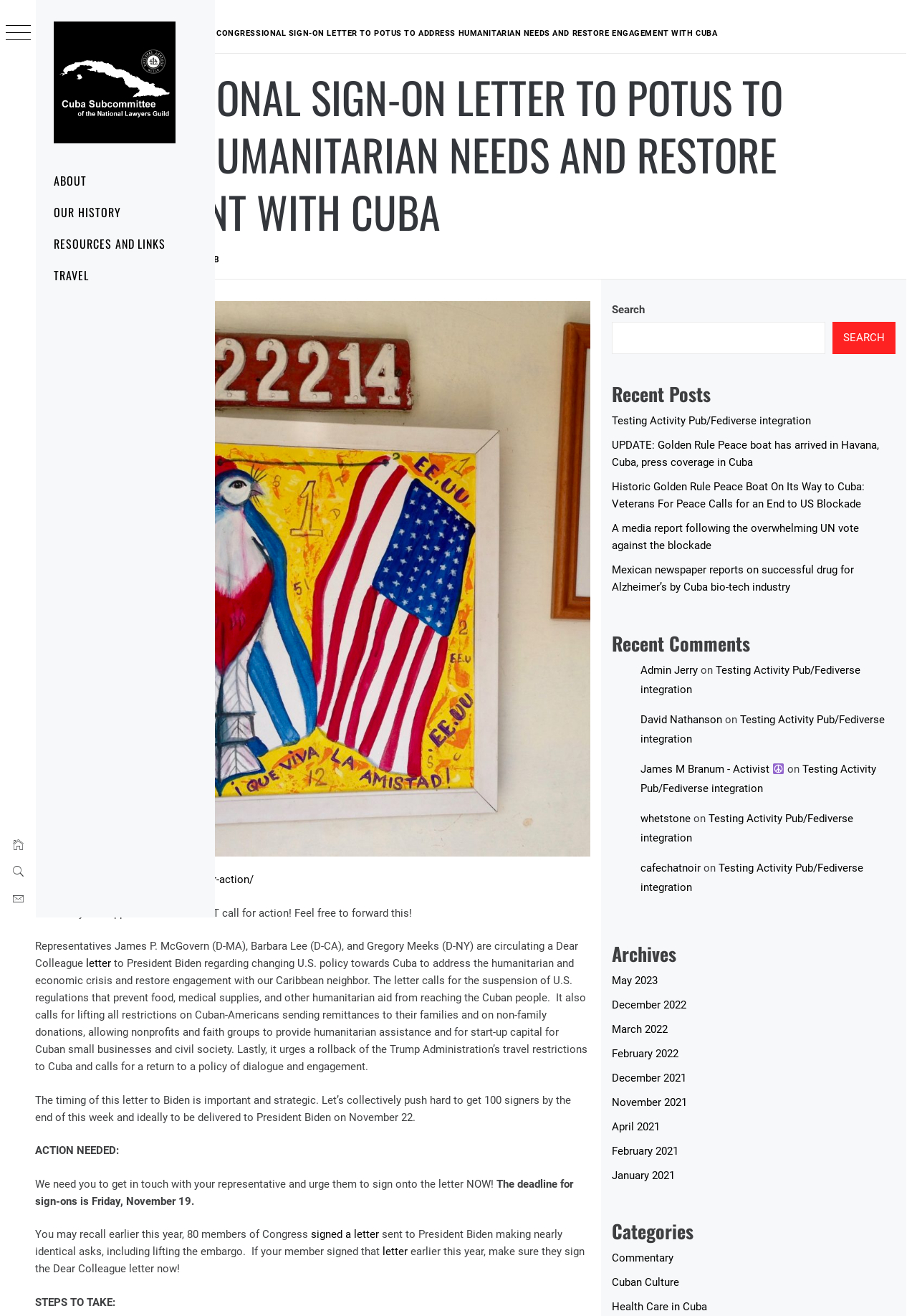Generate a detailed explanation of the webpage's features and information.

This webpage is about a Congressional sign-on letter to the President of the United States (POTUS) to address humanitarian needs and restore engagement with Cuba. At the top of the page, there is a logo of the Cuba Subcommittee of the National Lawyers Guild, along with a navigation menu that includes links to "About", "Our History", "Resources and Links", and "Travel". 

Below the navigation menu, there is a breadcrumbs section that shows the current page's location in the website's hierarchy. The main content of the page is a letter to President Biden, which is calling for a change in U.S. policy towards Cuba to address the humanitarian and economic crisis and restore engagement with the country. The letter is asking for the suspension of U.S. regulations that prevent food, medical supplies, and other humanitarian aid from reaching the Cuban people, as well as lifting restrictions on Cuban-Americans sending remittances to their families and on non-family donations.

The page also includes a section with steps to take to support the letter, including finding and contacting one's representative and asking them to sign onto the letter. There is a search bar at the top right corner of the page, and a "Recent Posts" section that lists several articles, including "Testing Activity Pub/Fediverse integration", "UPDATE: Golden Rule Peace boat has arrived in Havana, Cuba, press coverage in Cuba", and "Historic Golden Rule Peace Boat On Its Way to Cuba: Veterans For Peace Calls for an End to US Blockade". 

Additionally, there is a "Recent Comments" section that lists comments from users, including "Admin Jerry", "David Nathanson", and "James M Branum - Activist ☮". The page has a footer section at the bottom with links to the website's admin and other pages.